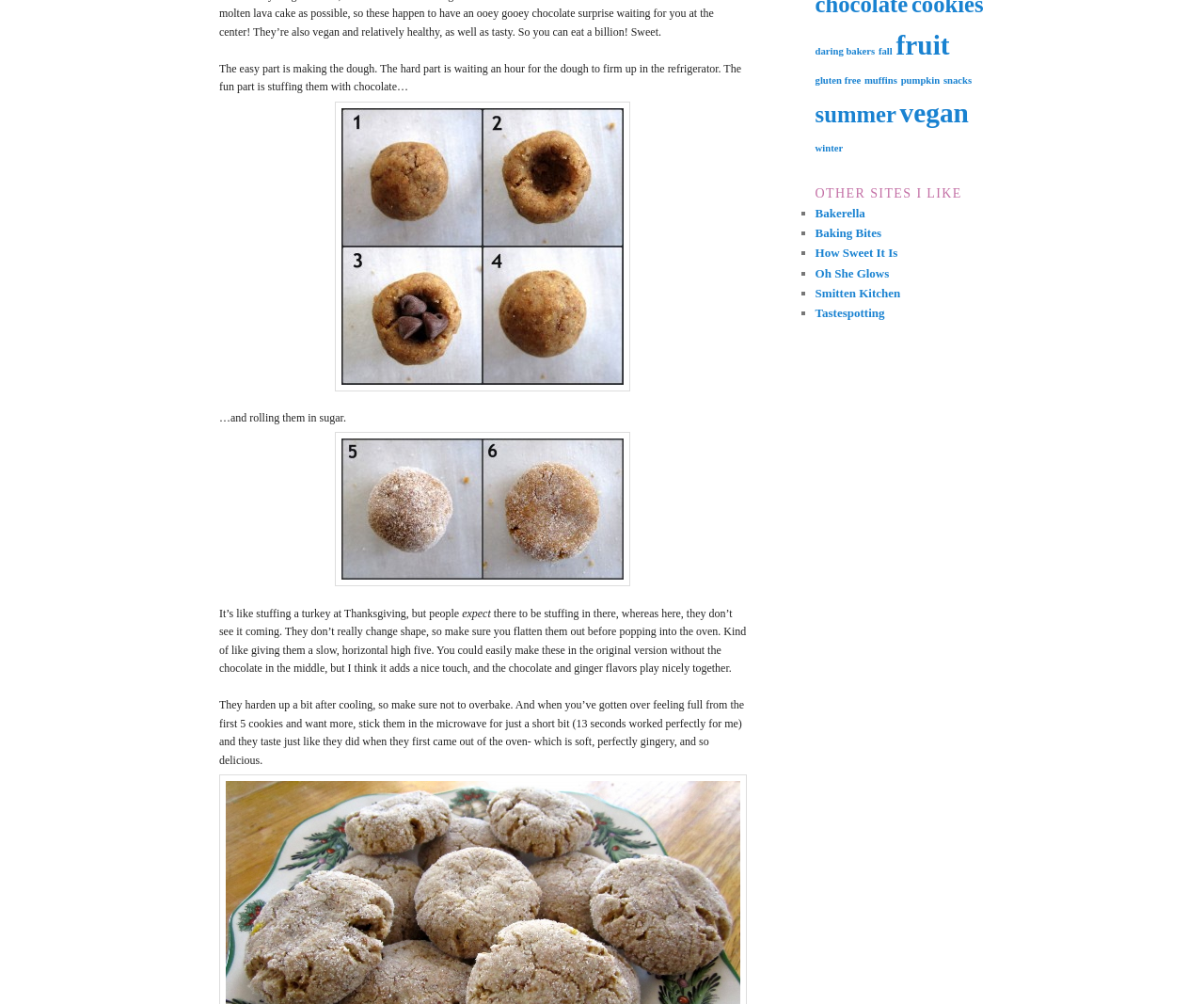Extract the bounding box coordinates for the described element: "Oh She Glows". The coordinates should be represented as four float numbers between 0 and 1: [left, top, right, bottom].

[0.677, 0.265, 0.739, 0.279]